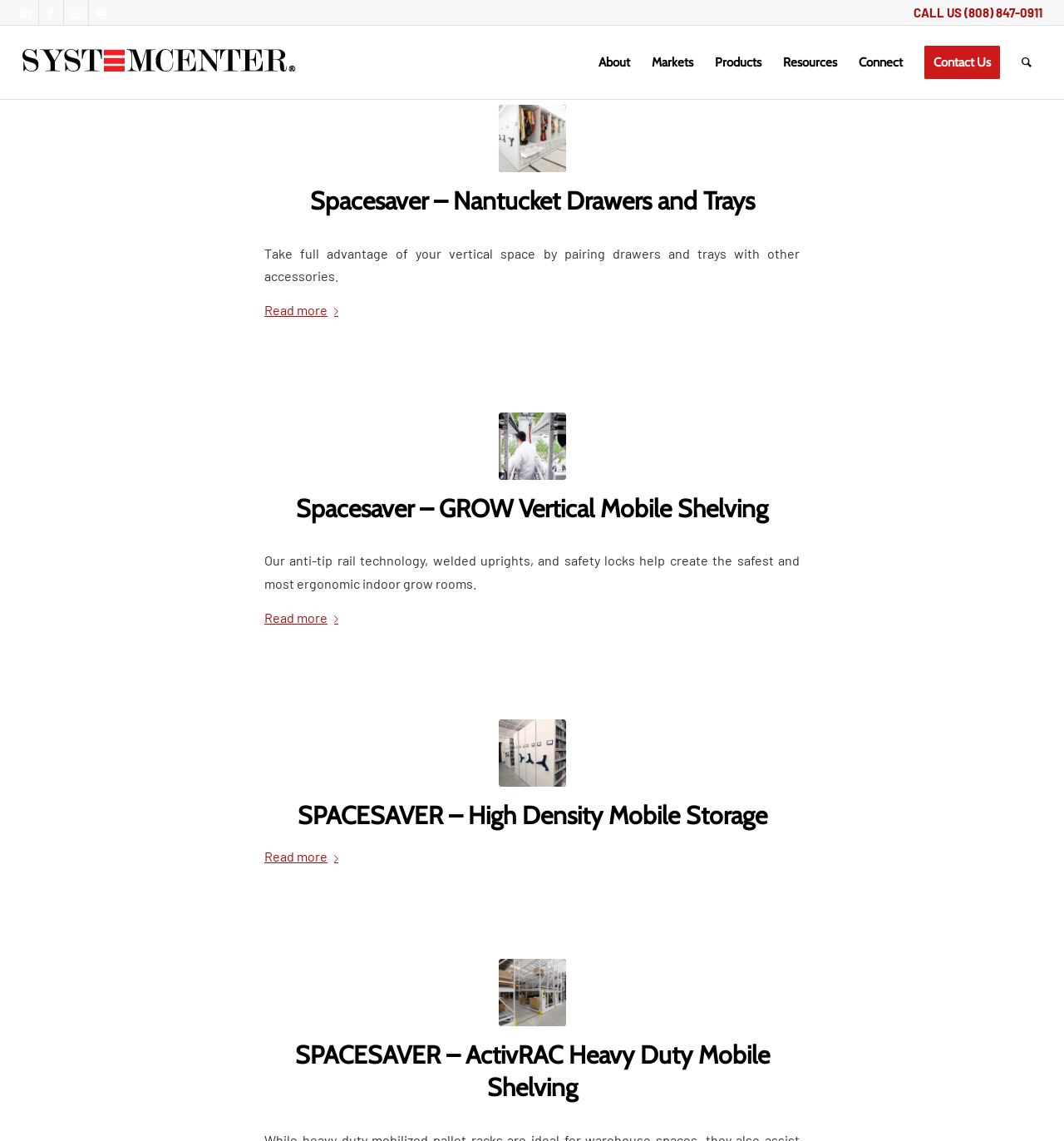Predict the bounding box coordinates of the area that should be clicked to accomplish the following instruction: "Click on the LinkedIn link". The bounding box coordinates should consist of four float numbers between 0 and 1, i.e., [left, top, right, bottom].

[0.013, 0.0, 0.036, 0.022]